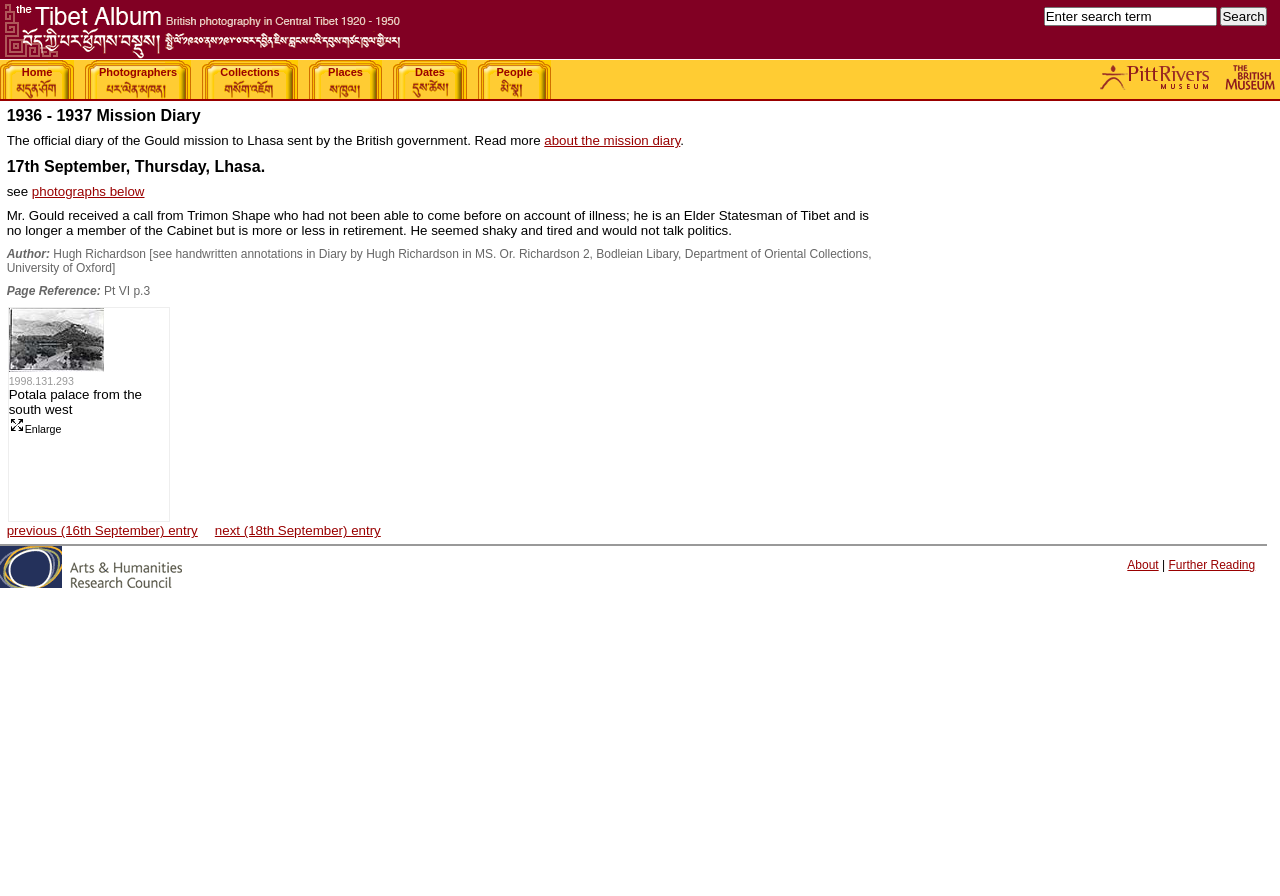Please respond to the question with a concise word or phrase:
Who received a call from Trimon Shape?

Mr. Gould